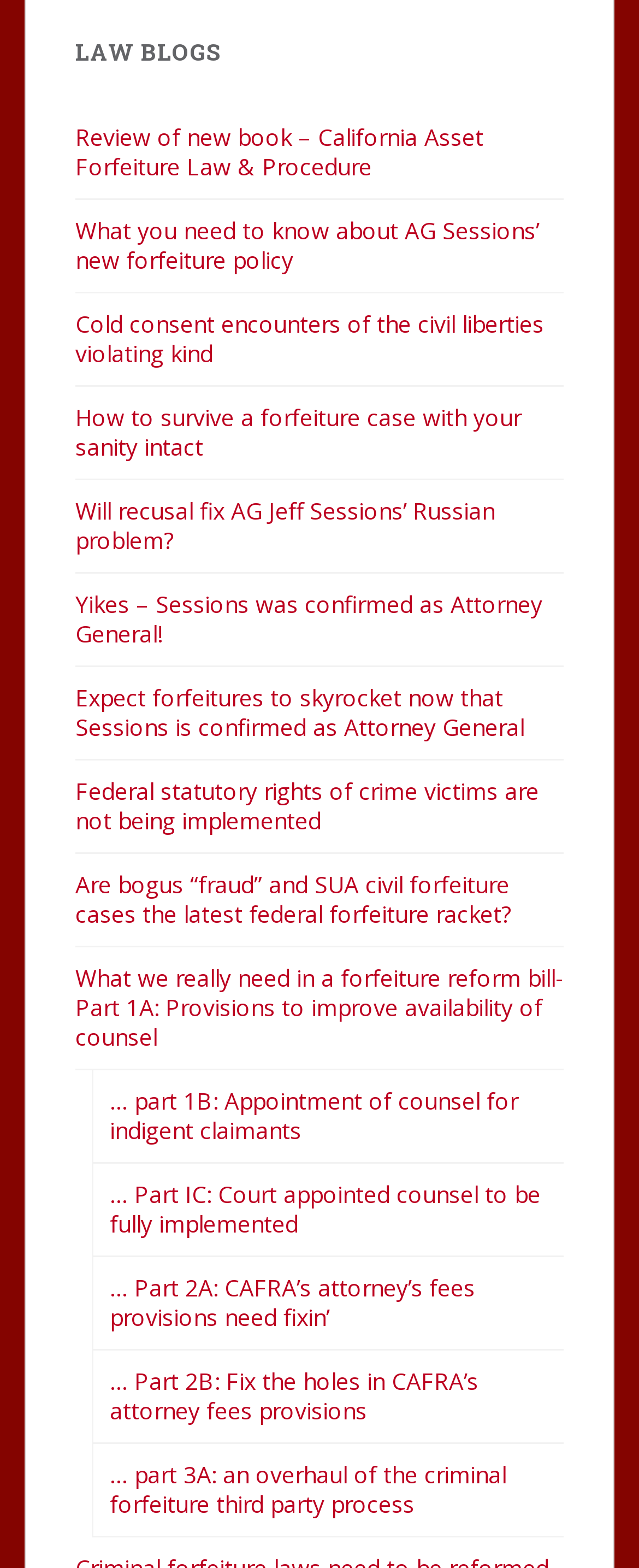Determine the bounding box coordinates of the area to click in order to meet this instruction: "Check out the article on surviving a forfeiture case".

[0.118, 0.246, 0.882, 0.306]